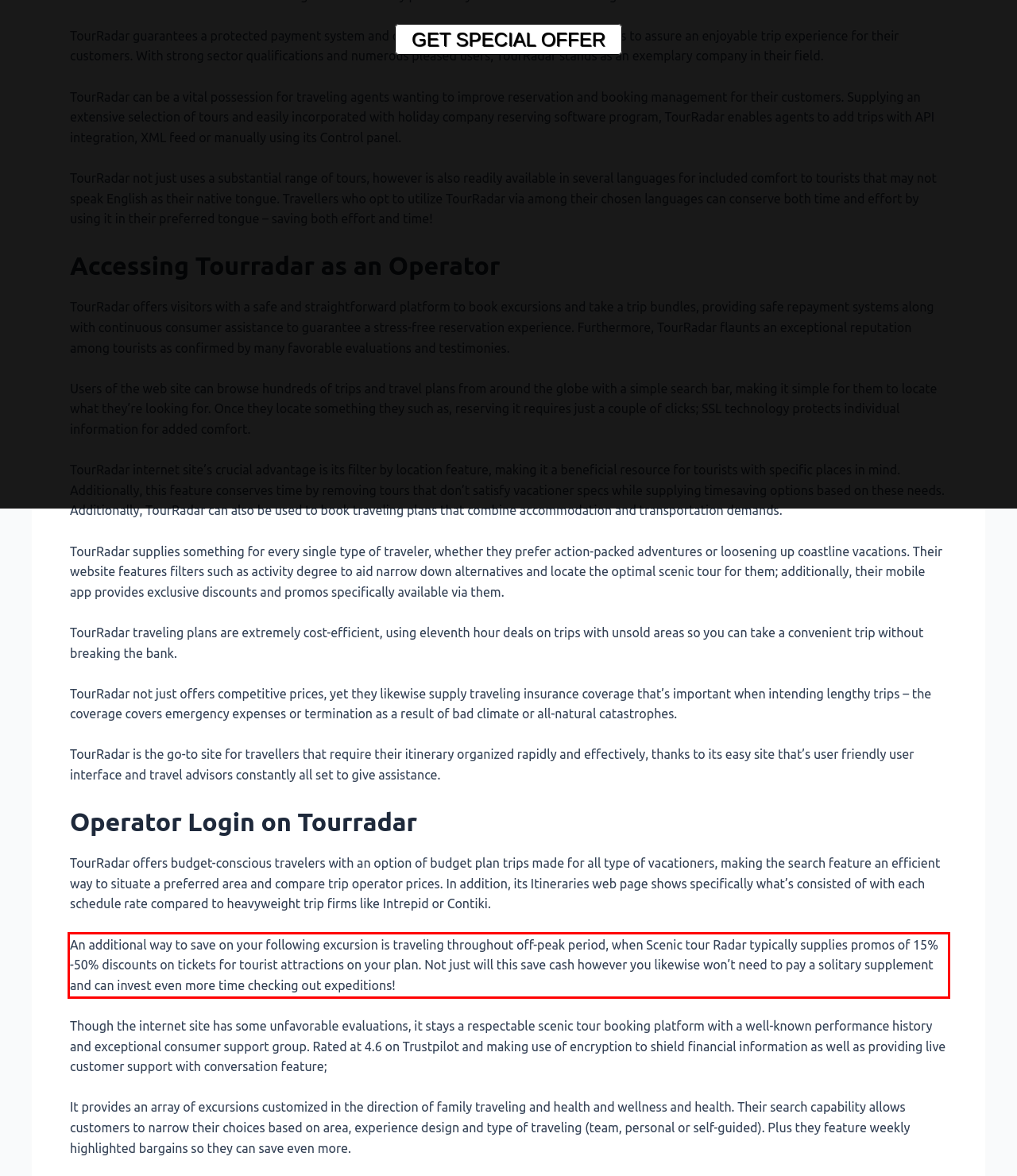Using the provided webpage screenshot, identify and read the text within the red rectangle bounding box.

An additional way to save on your following excursion is traveling throughout off-peak period, when Scenic tour Radar typically supplies promos of 15% -50% discounts on tickets for tourist attractions on your plan. Not just will this save cash however you likewise won’t need to pay a solitary supplement and can invest even more time checking out expeditions!